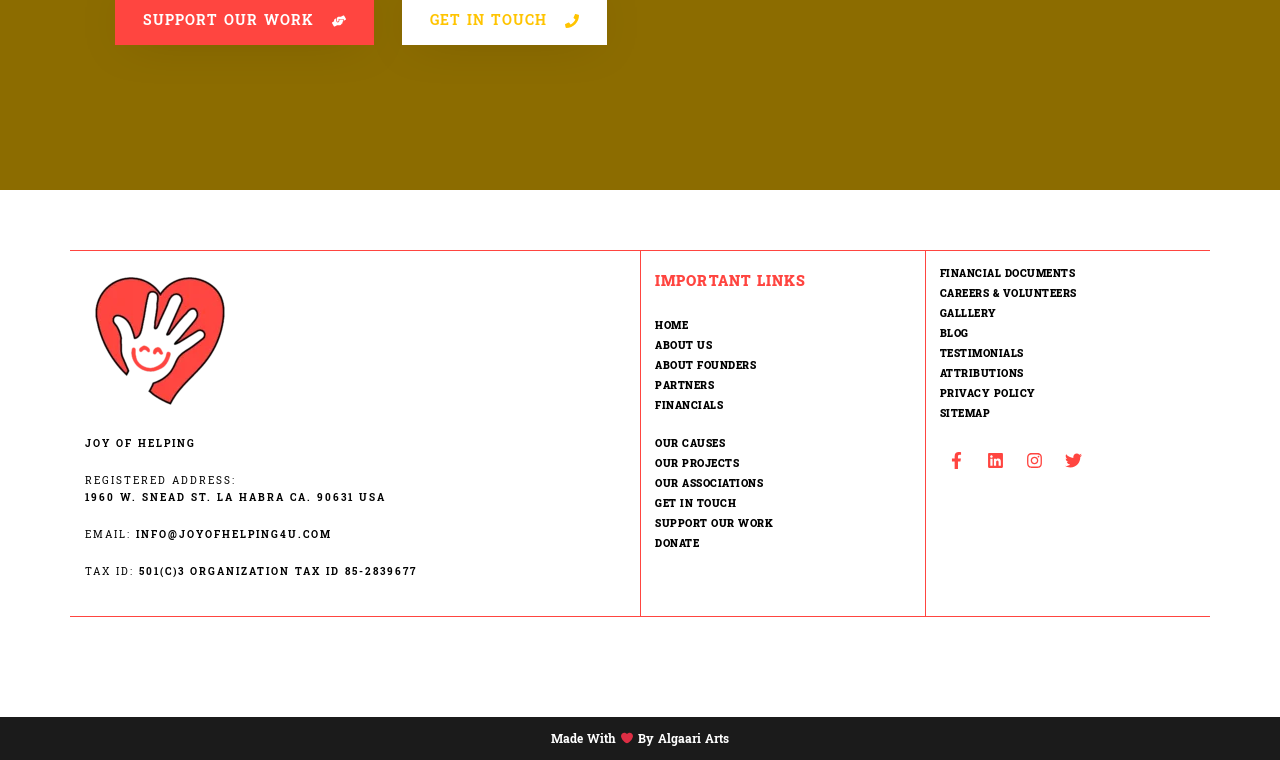Determine the bounding box coordinates of the clickable element necessary to fulfill the instruction: "Check the FINANCIAL DOCUMENTS". Provide the coordinates as four float numbers within the 0 to 1 range, i.e., [left, top, right, bottom].

[0.734, 0.349, 0.934, 0.373]